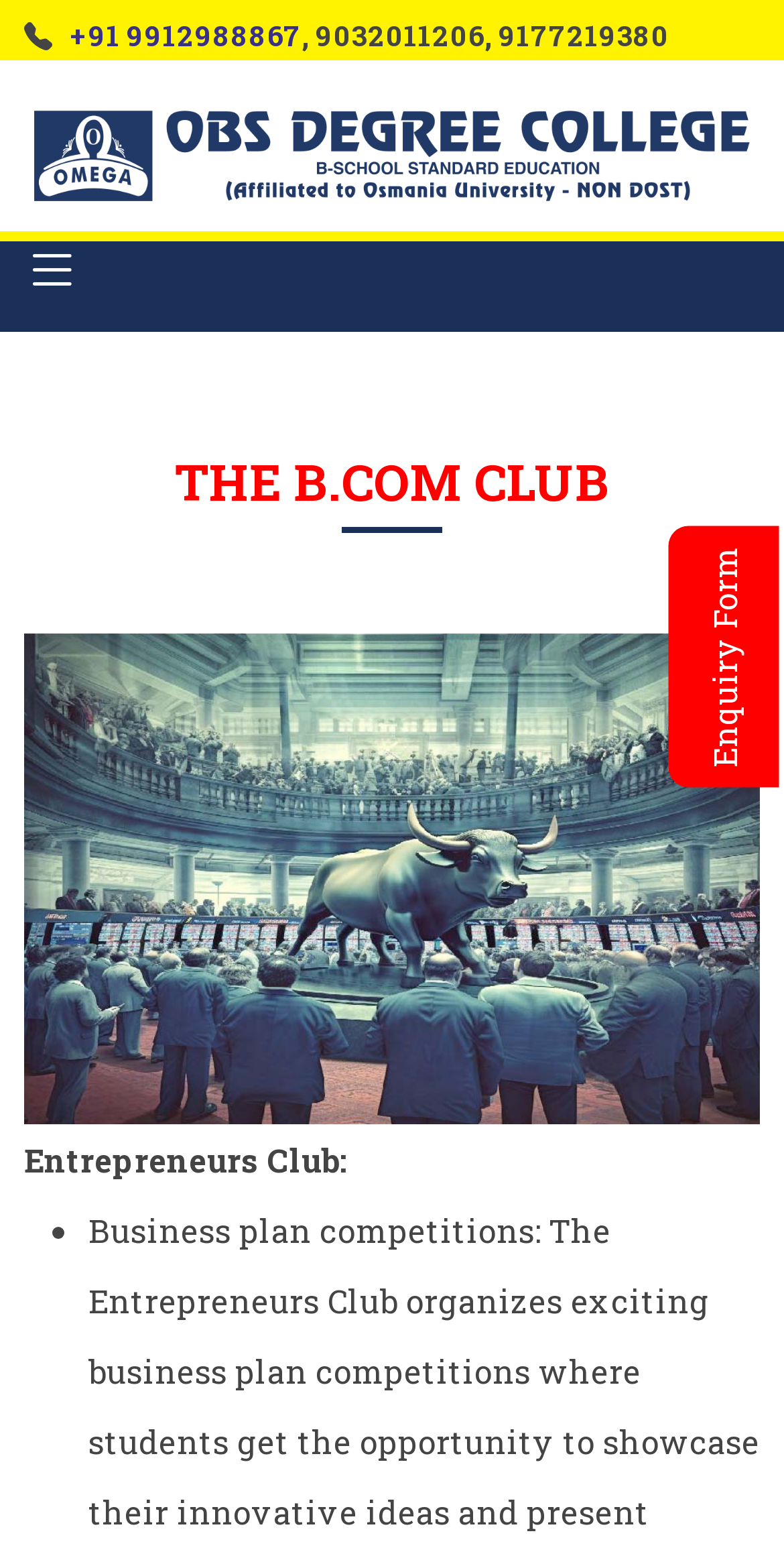Generate a thorough description of the webpage.

The webpage is about OBS Degree College, a educational institution in Hyderabad, Telangana. At the top, there is a phone number section with three contact numbers: +91 9912988867, 9032011206, and 9177219380. 

Below the phone number section, there is a prominent link that spans almost the entire width of the page. 

On the right side of the page, there is an "Enquiry Form" link. Above this link, there is a heading titled "THE B.COM CLUB". 

Under the "THE B.COM CLUB" heading, there is a section of text, likely describing the club. Within this section, there is a subheading "Entrepreneurs Club:" followed by a list, indicated by a bullet point "•".